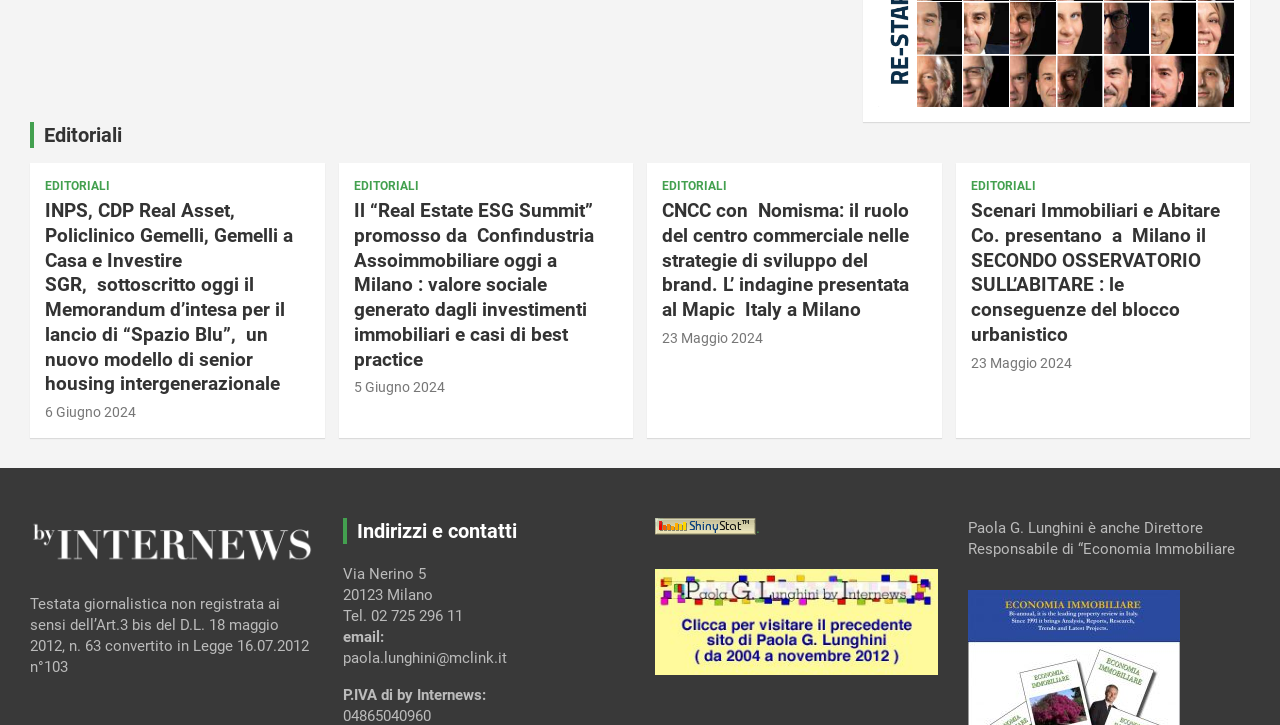Using the webpage screenshot, find the UI element described by 6 Giugno 2024. Provide the bounding box coordinates in the format (top-left x, top-left y, bottom-right x, bottom-right y), ensuring all values are floating point numbers between 0 and 1.

[0.035, 0.557, 0.106, 0.579]